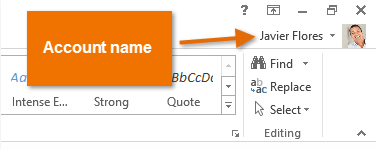Answer the question in one word or a short phrase:
What is the purpose of the arrow in the interface?

To draw attention to the account name